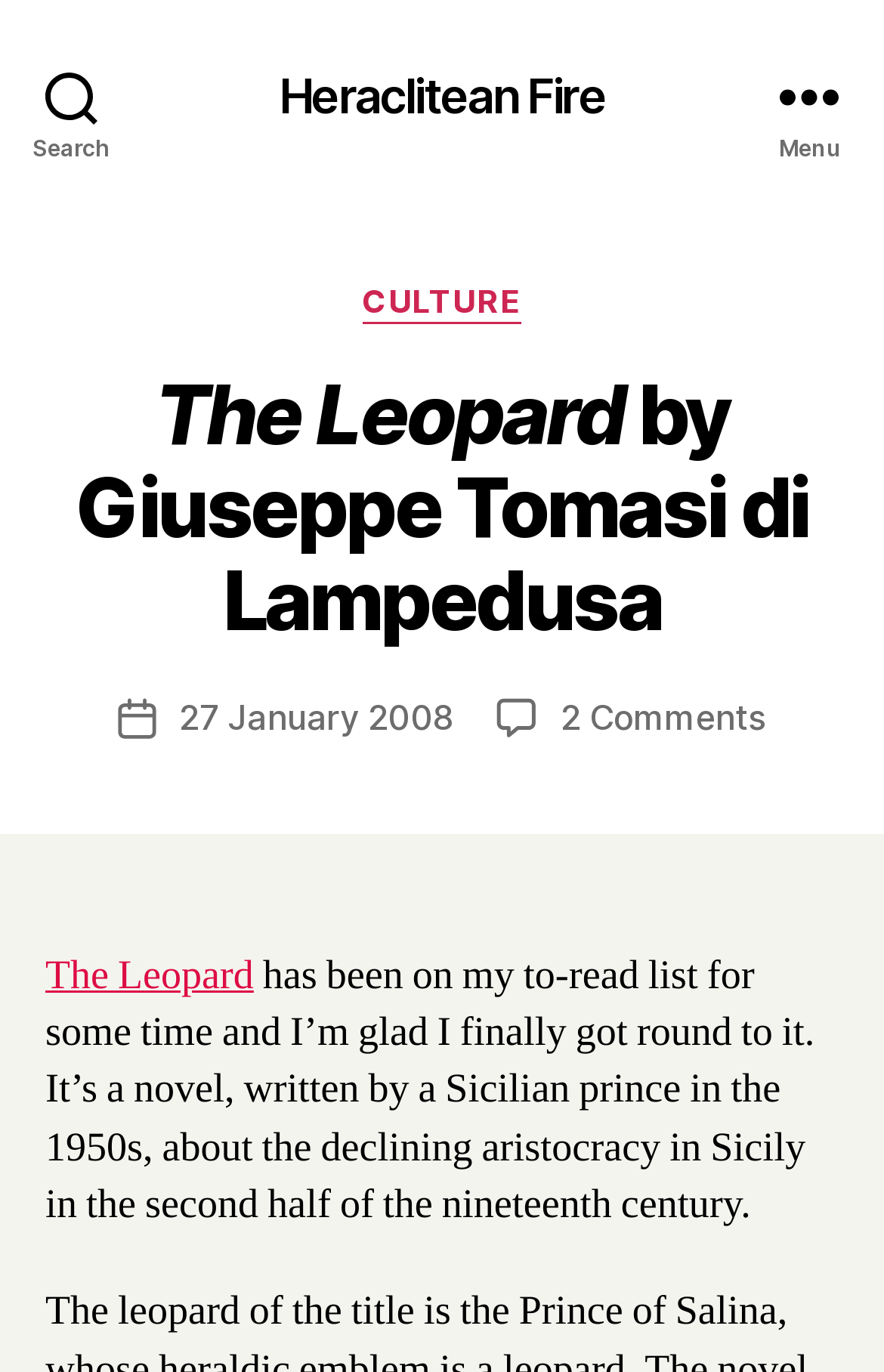Refer to the screenshot and give an in-depth answer to this question: Who is the author of the novel?

I found the answer by looking at the heading 'The Leopard by Giuseppe Tomasi di Lampedusa' which mentions the author's name as Giuseppe Tomasi di Lampedusa.